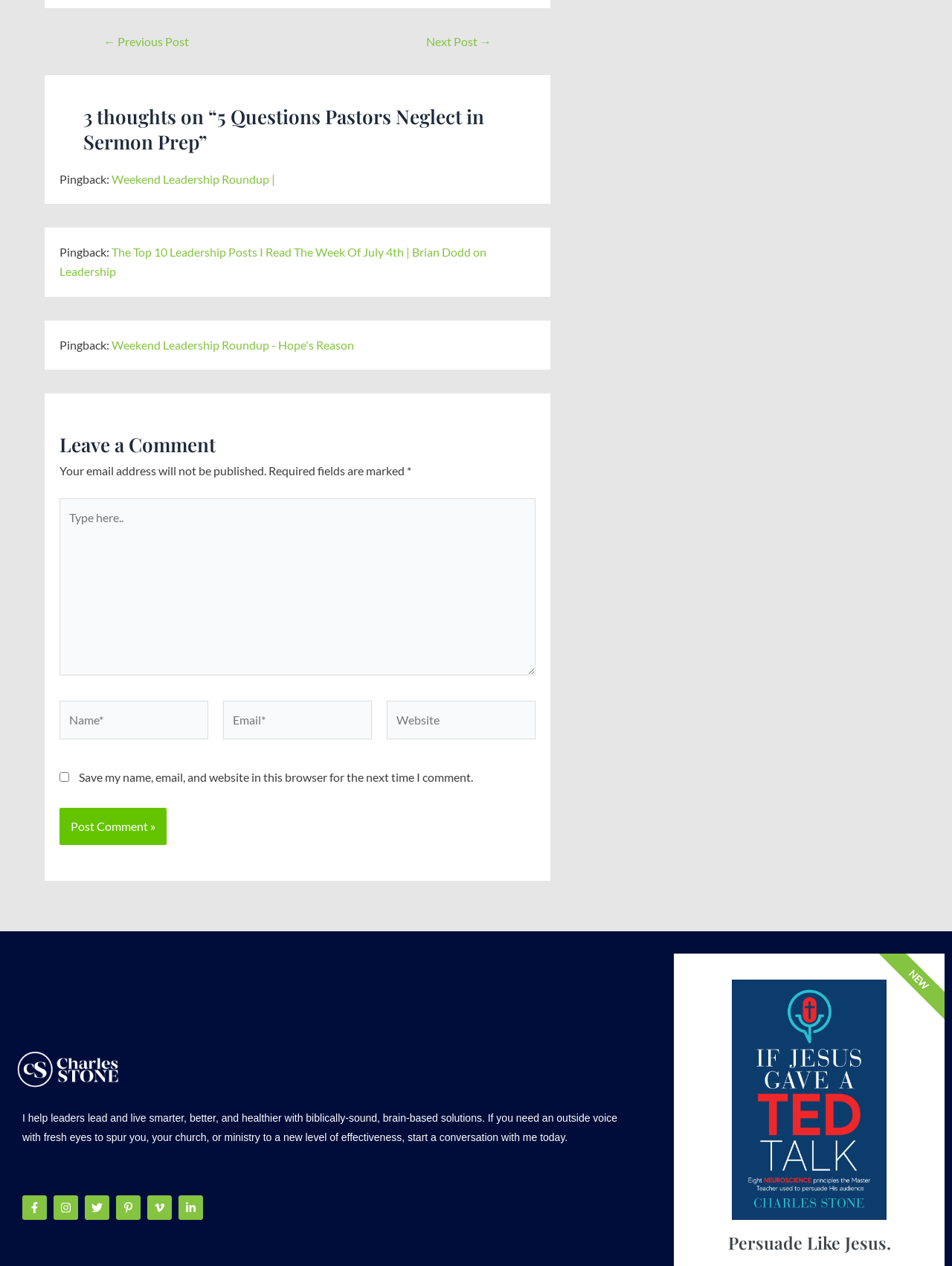How many pingbacks are there?
Using the screenshot, give a one-word or short phrase answer.

3